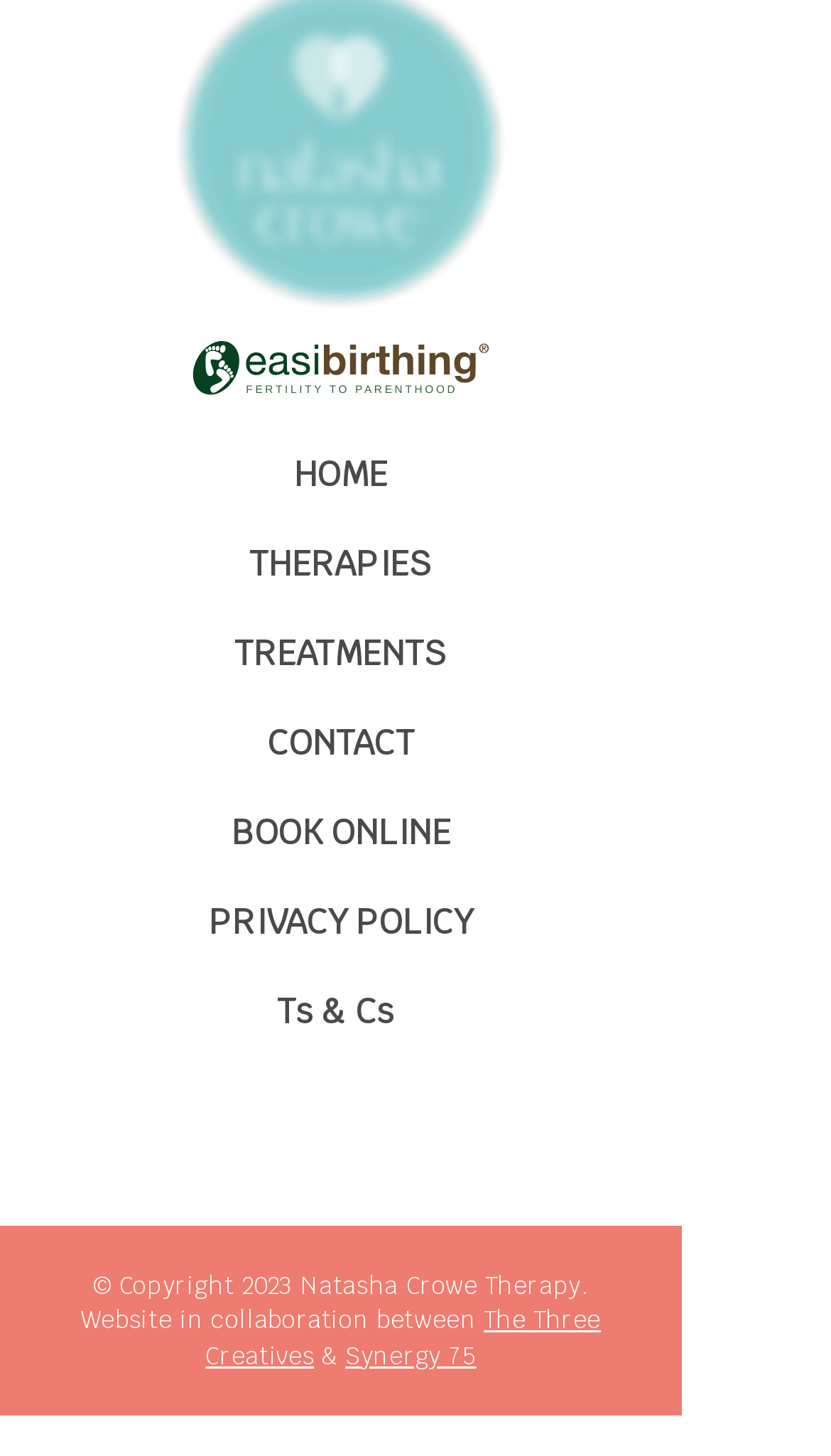What is the copyright year?
Your answer should be a single word or phrase derived from the screenshot.

2023